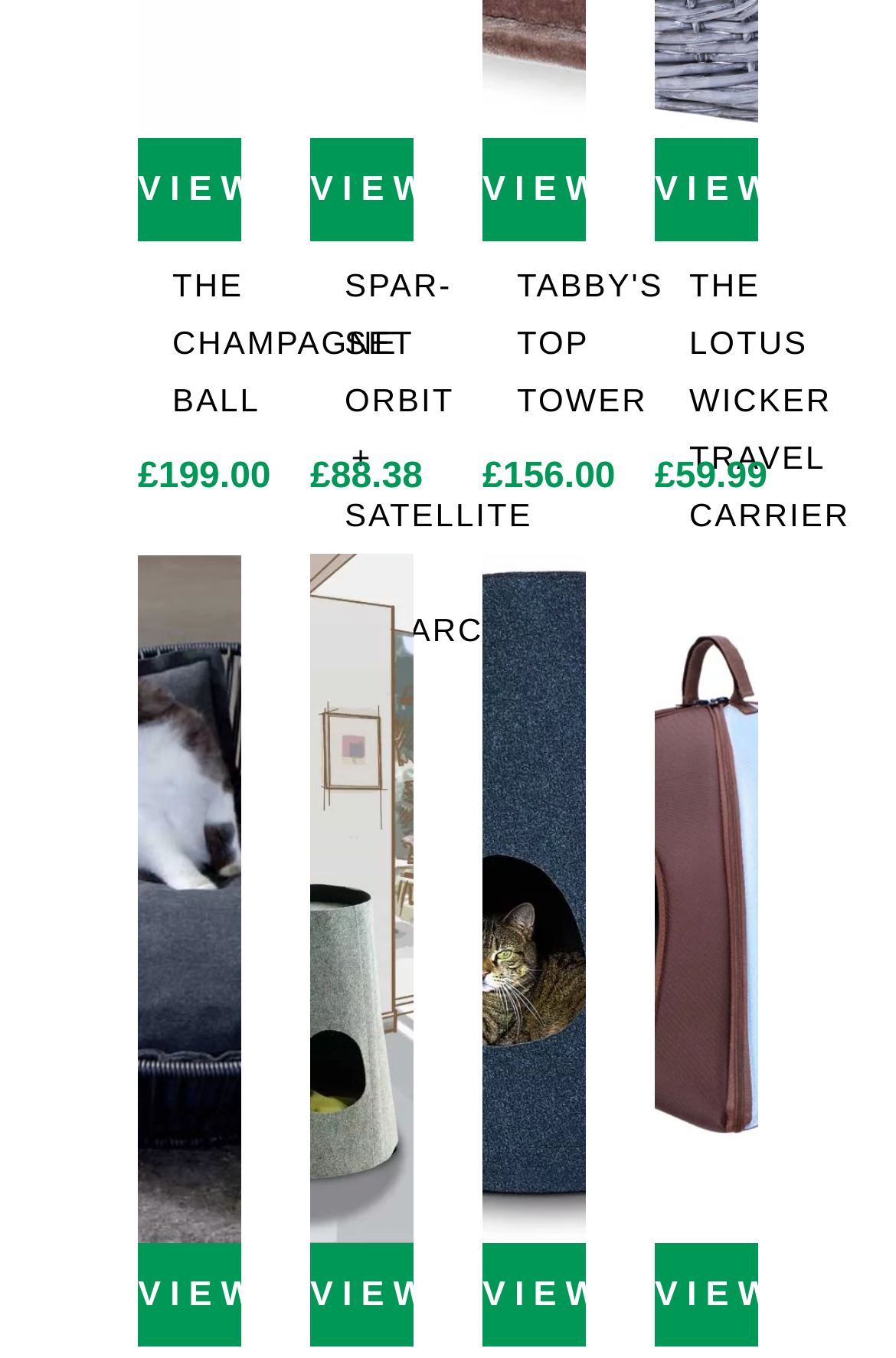Extract the bounding box coordinates of the UI element described: "Tabby's Top Tower £156.00". Provide the coordinates in the format [left, top, right, bottom] with values ranging from 0 to 1.

[0.538, 0.125, 0.654, 0.374]